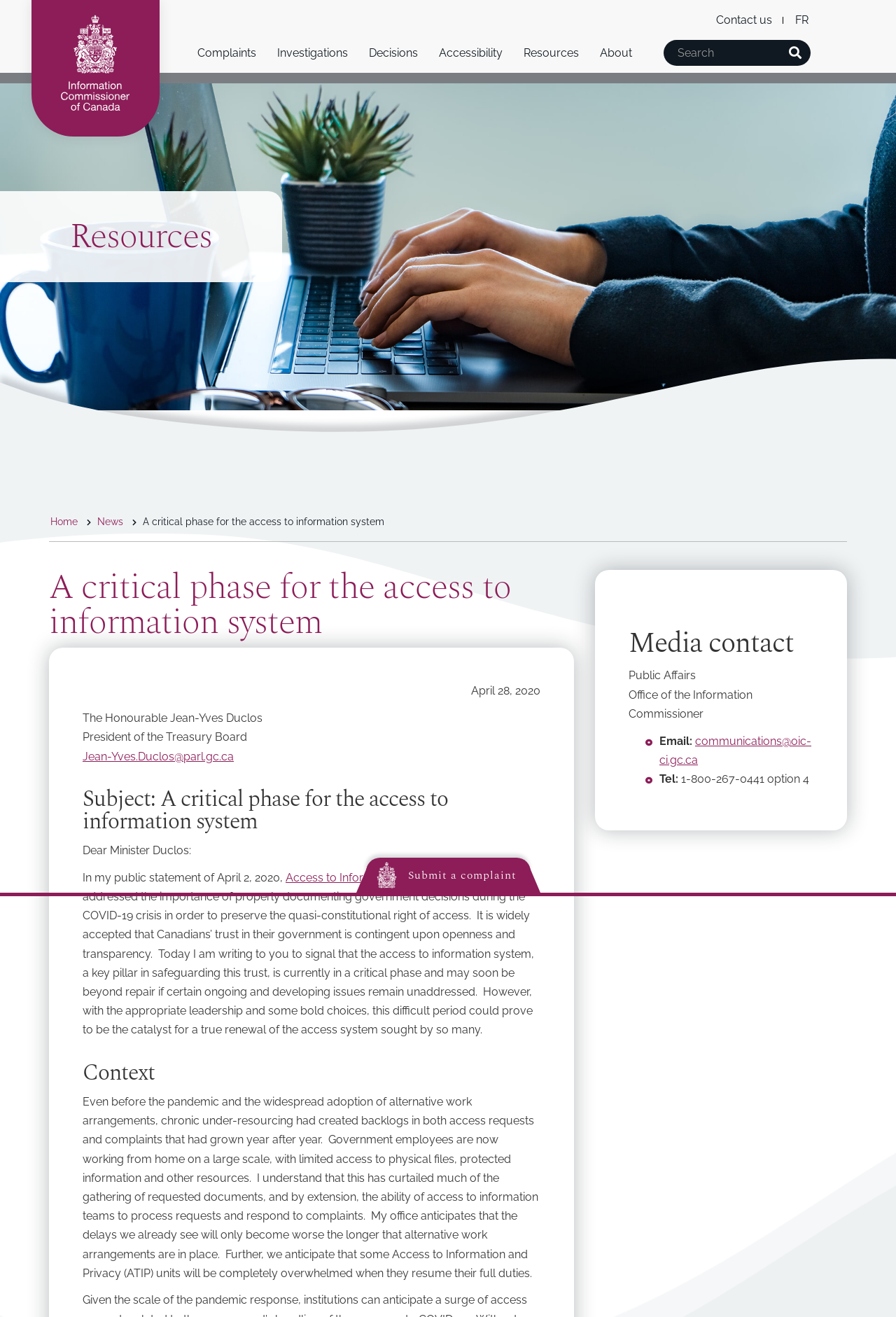Given the description of the UI element: "Submit a complaint", predict the bounding box coordinates in the form of [left, top, right, bottom], with each value being a float between 0 and 1.

[0.084, 0.075, 0.423, 0.099]